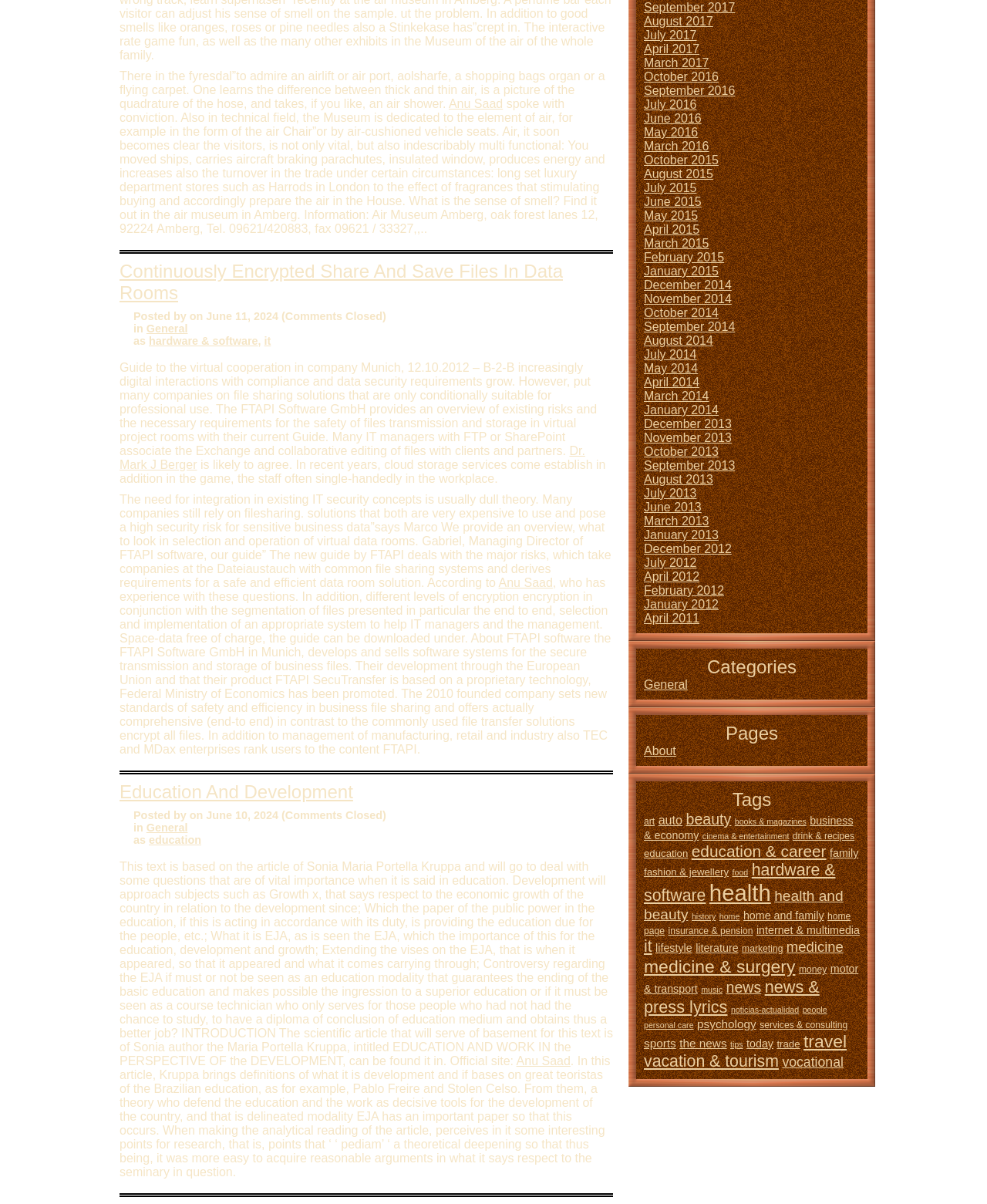Analyze the image and provide a detailed answer to the question: What is the topic of the article 'Continuously Encrypted Share And Save Files In Data Rooms'?

The article 'Continuously Encrypted Share And Save Files In Data Rooms' is about data security, specifically about the importance of encrypting files in data rooms and how to do it continuously.